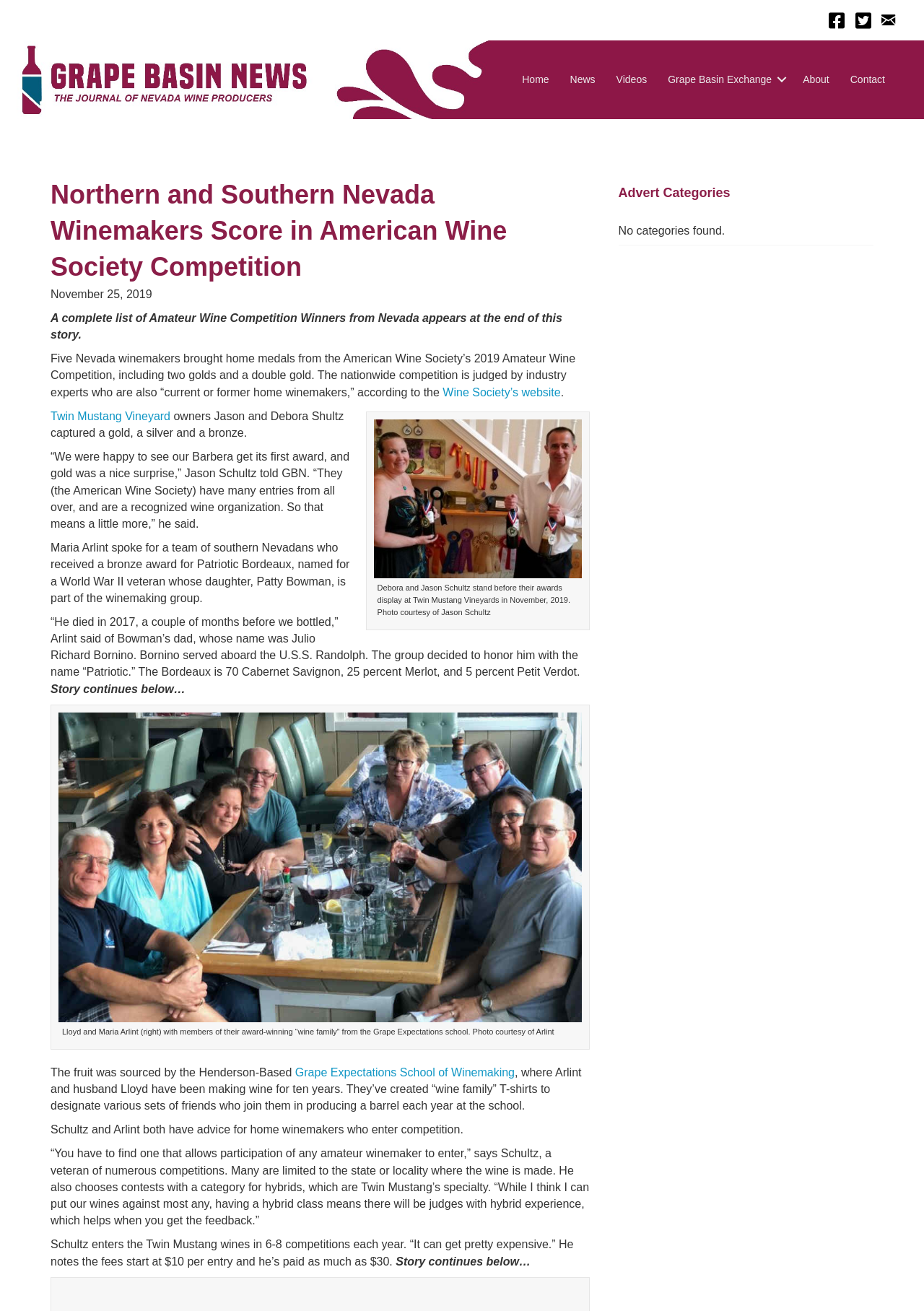Determine and generate the text content of the webpage's headline.

Northern and Southern Nevada Winemakers Score in American Wine Society Competition